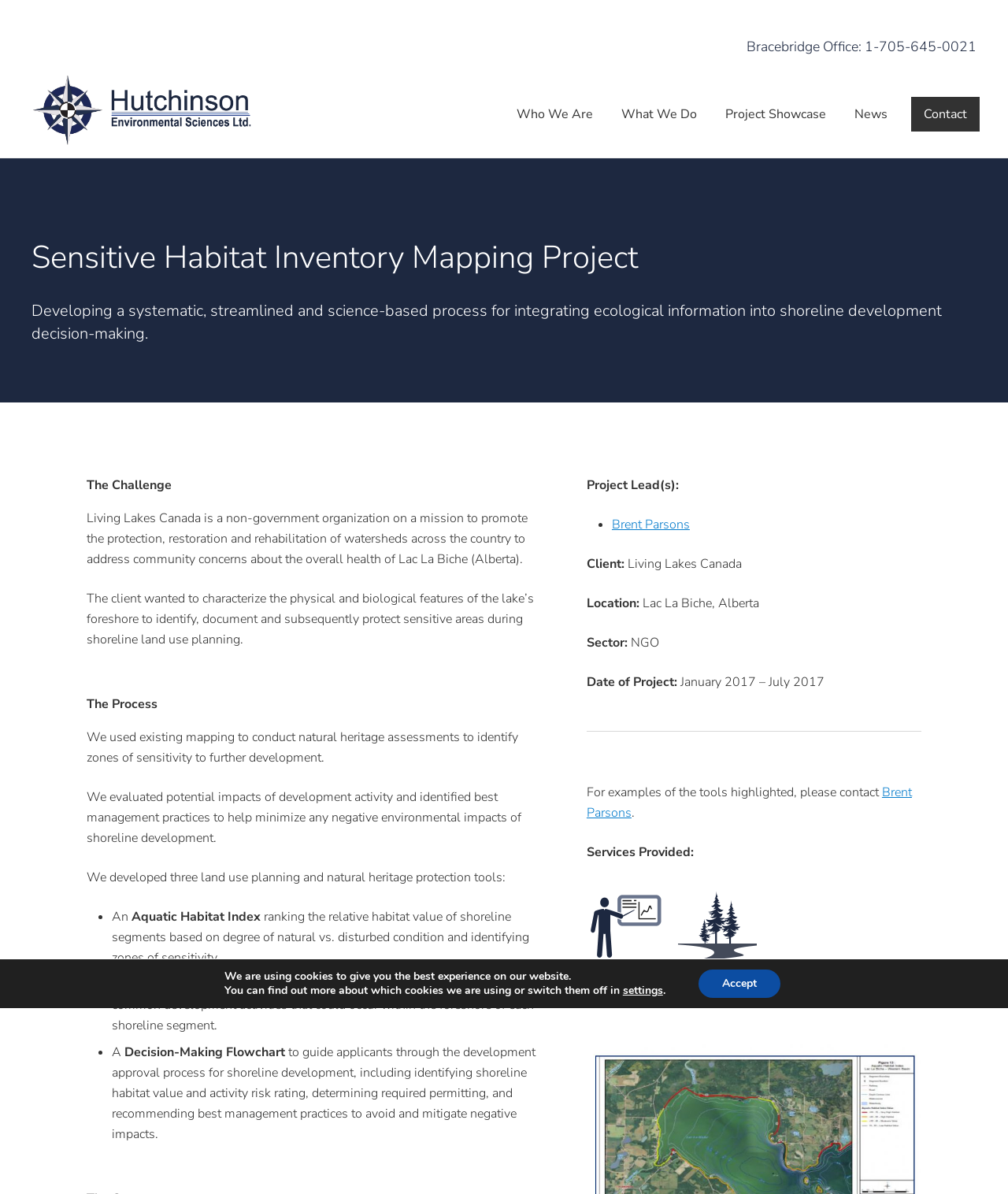Determine the coordinates of the bounding box that should be clicked to complete the instruction: "Click on 'Who We Are'". The coordinates should be represented by four float numbers between 0 and 1: [left, top, right, bottom].

[0.5, 0.081, 0.601, 0.11]